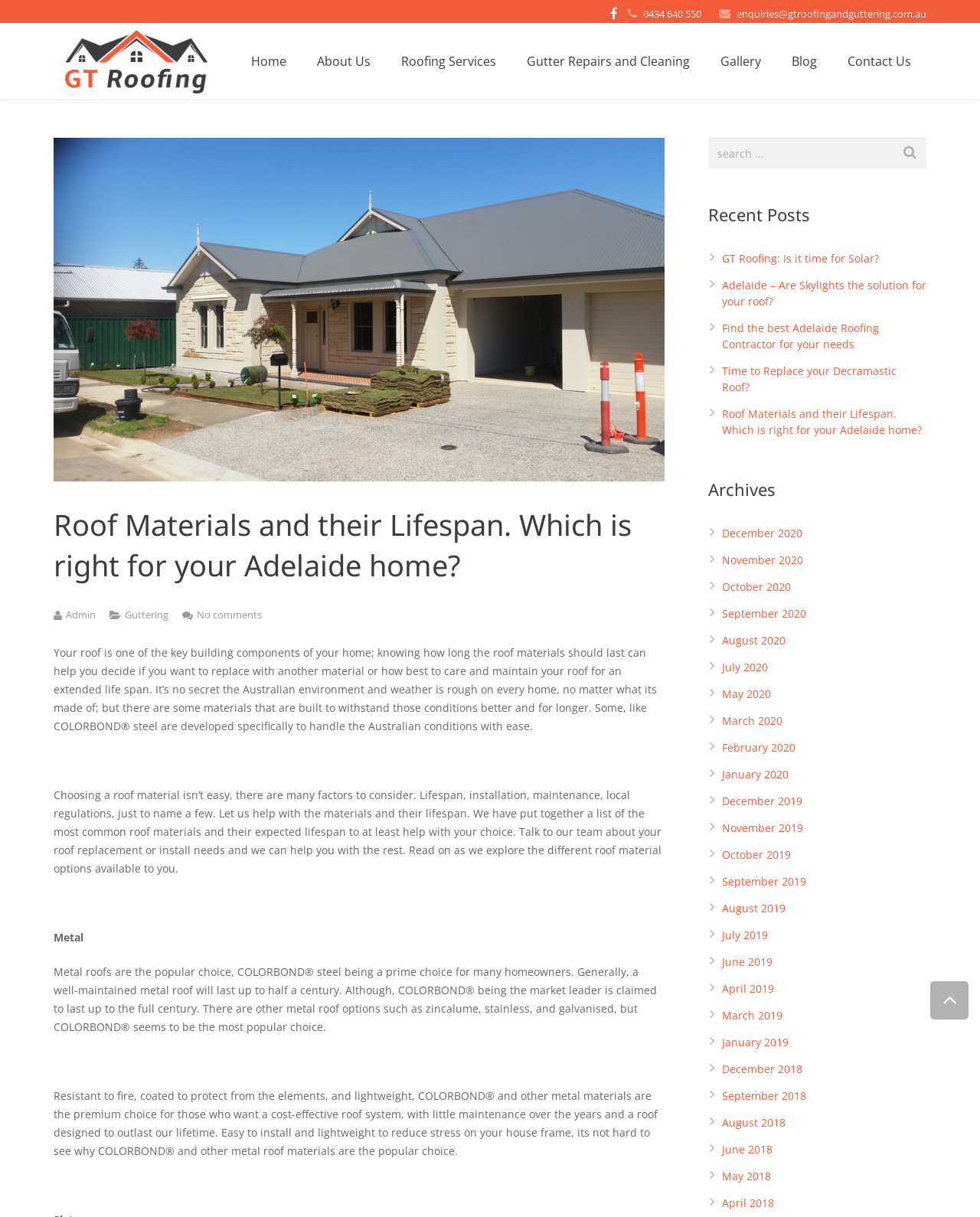Identify the bounding box for the described UI element. Provide the coordinates in (top-left x, top-left y, bottom-right x, bottom-right y) format with values ranging from 0 to 1: name="s" placeholder="search ..."

[0.723, 0.113, 0.945, 0.138]